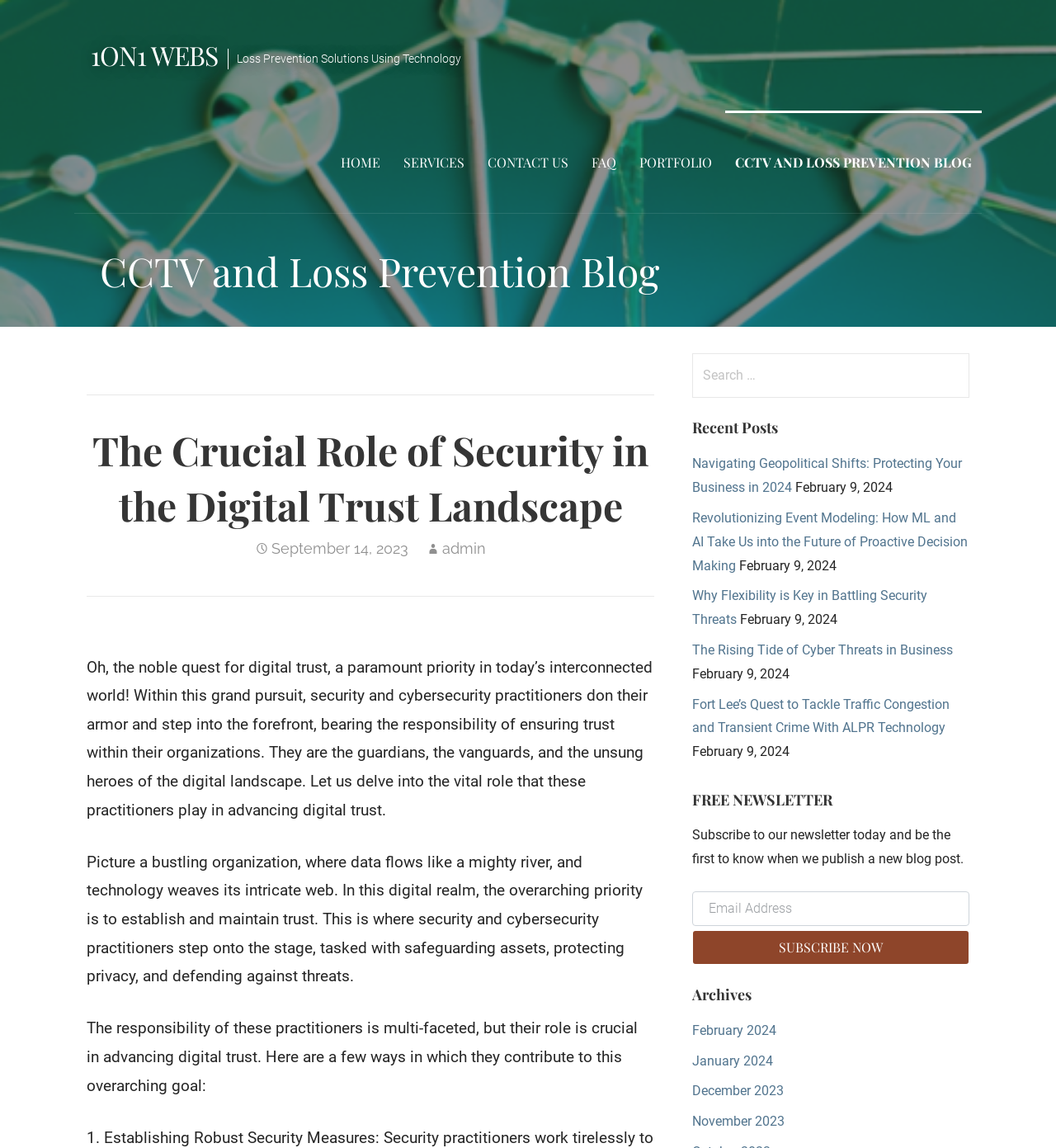Please identify the bounding box coordinates of the element's region that should be clicked to execute the following instruction: "Search for something". The bounding box coordinates must be four float numbers between 0 and 1, i.e., [left, top, right, bottom].

[0.655, 0.307, 0.918, 0.347]